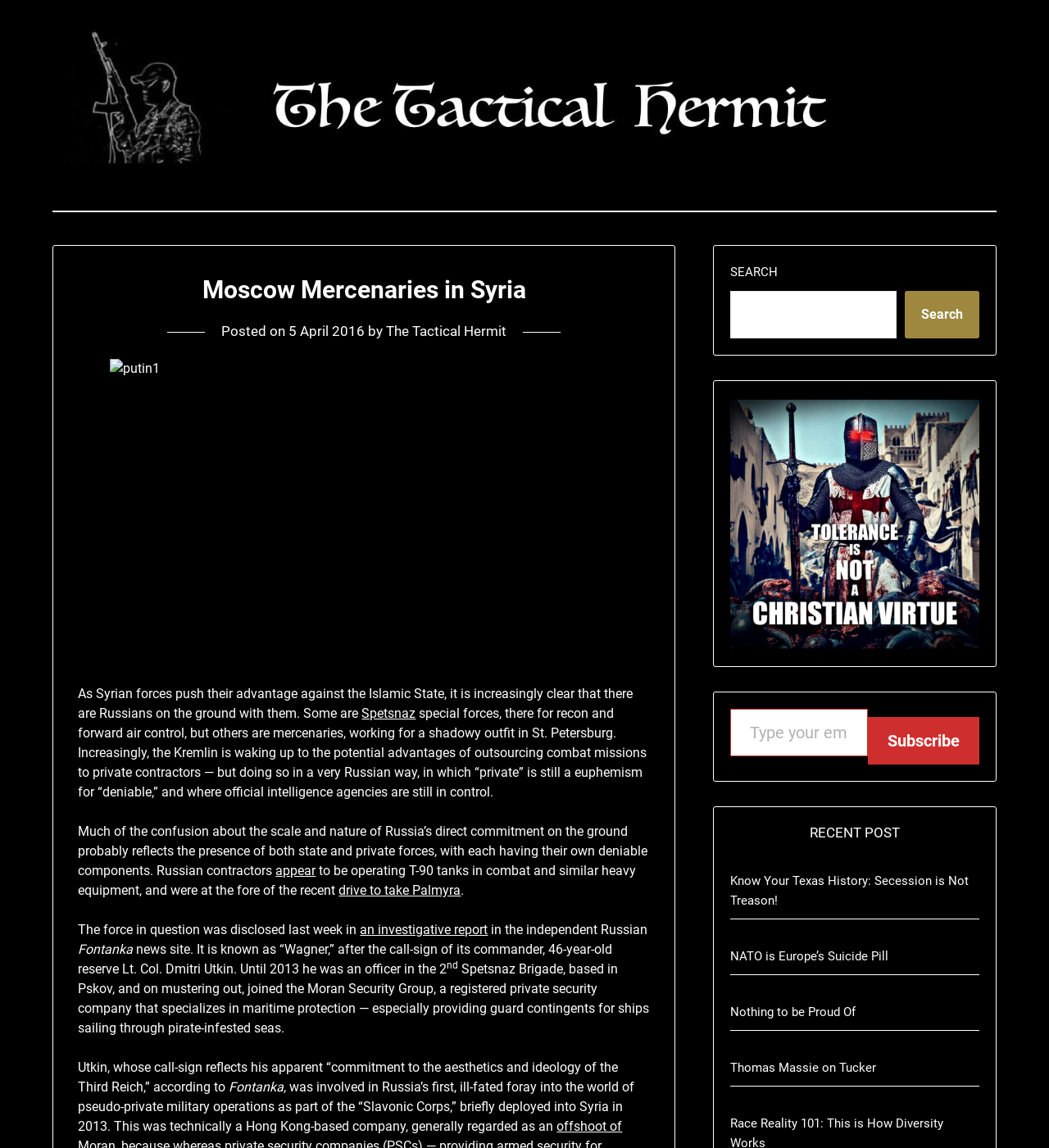What type of equipment are Russian contractors operating in Syria?
Deliver a detailed and extensive answer to the question.

The article states that Russian contractors appear to be operating T-90 tanks in combat, as well as other heavy equipment, in Syria.